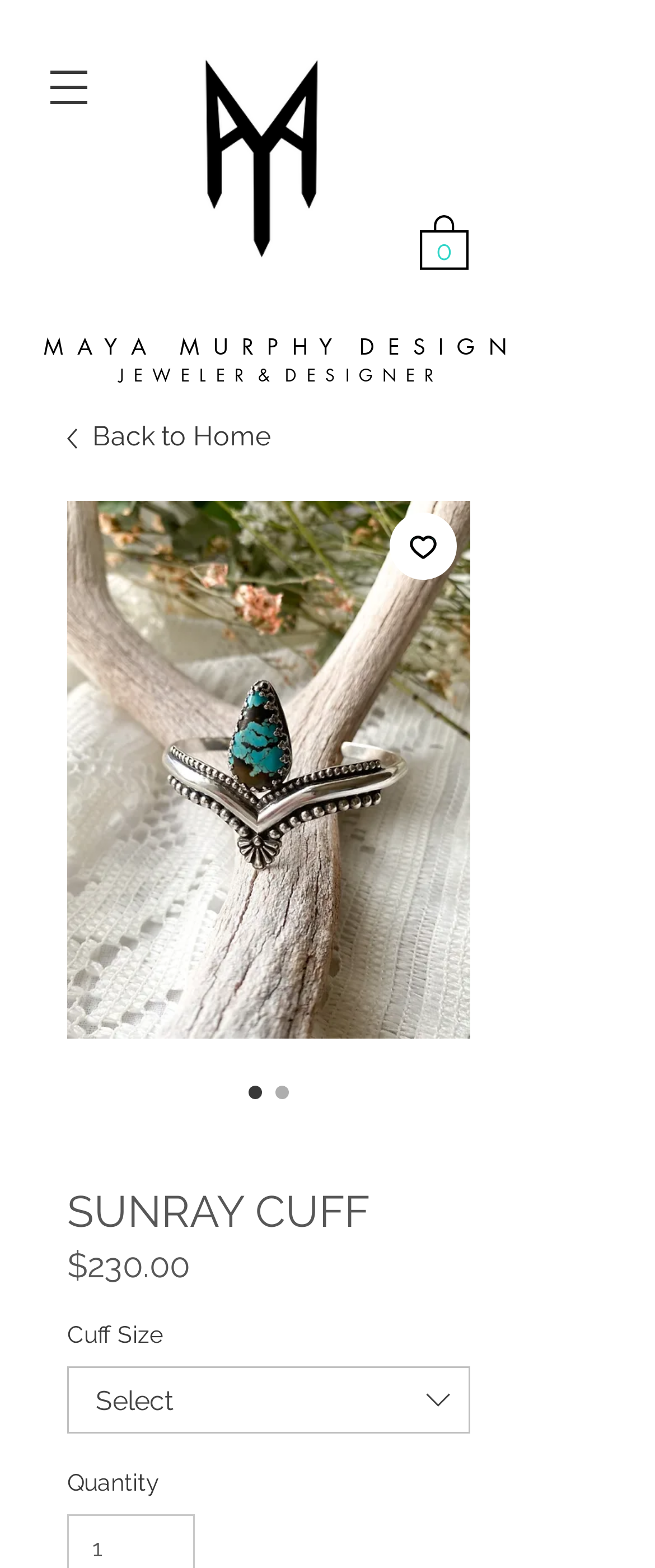Generate a detailed explanation of the webpage's features and information.

This webpage is about a product, specifically a hand-fabricated sterling silver cuff with a sunray accent and circular embellishments, set with a turquoise pear-shaped cabochon. 

At the top left, there is a navigation menu button. Next to it, there is a logo of Maya Murphy Design, which is a link to the home page. On the top right, there is a cart icon with a link to the cart page, indicating that it is empty.

Below the logo, there is a large image of the SUNRAY CUFF product, taking up most of the width of the page. Above the image, there are two radio buttons, likely for selecting different options of the product. 

To the right of the image, there is an "Add to Wishlist" button. Below the image, there is a heading that reads "SUNRAY CUFF", followed by the price of the product, "$230.00". 

Further down, there are details about the product, including the cuff size, which is a dropdown menu, and a quantity field.